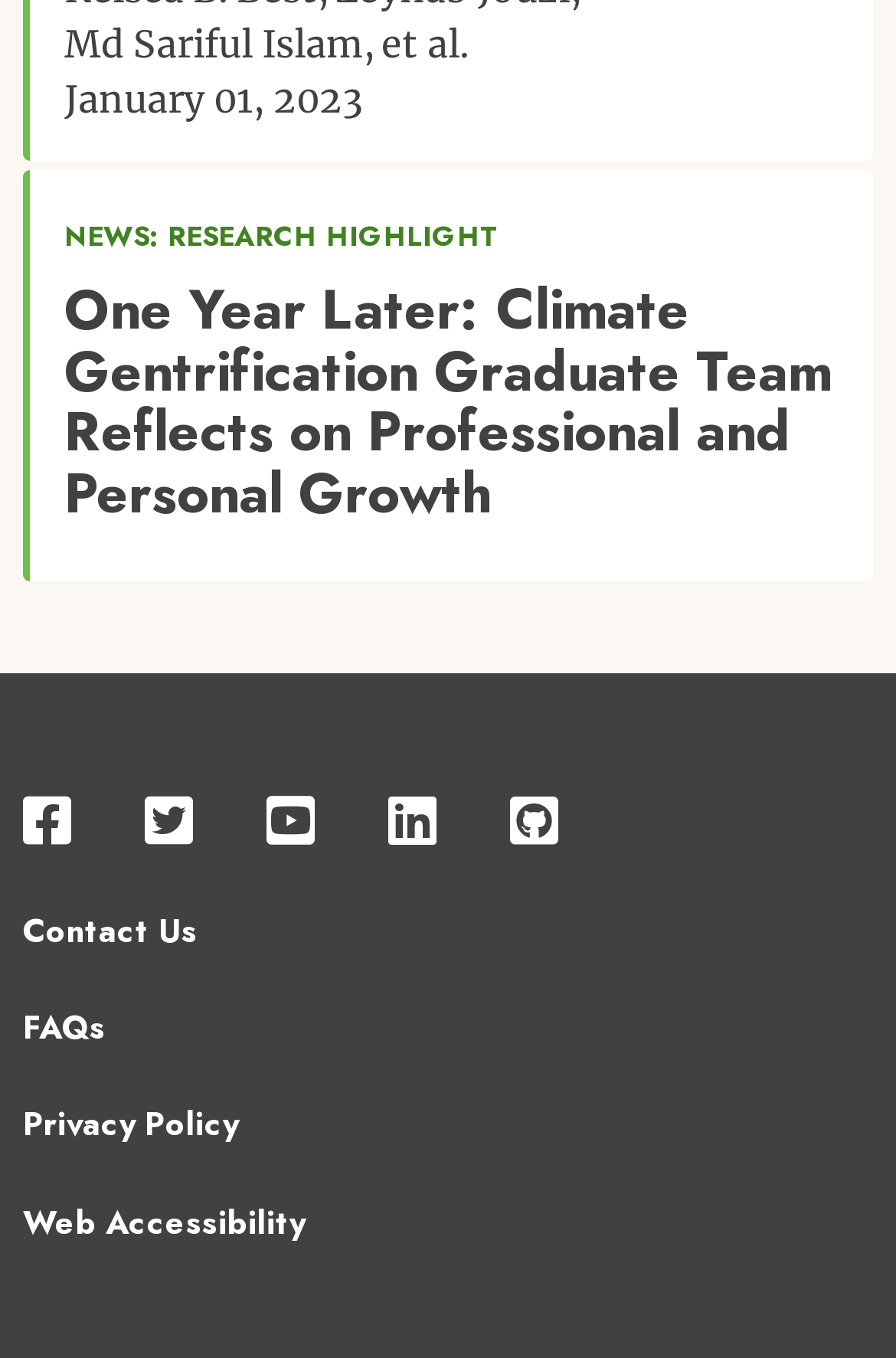Please find the bounding box coordinates (top-left x, top-left y, bottom-right x, bottom-right y) in the screenshot for the UI element described as follows: Contact Us

[0.026, 0.649, 0.974, 0.72]